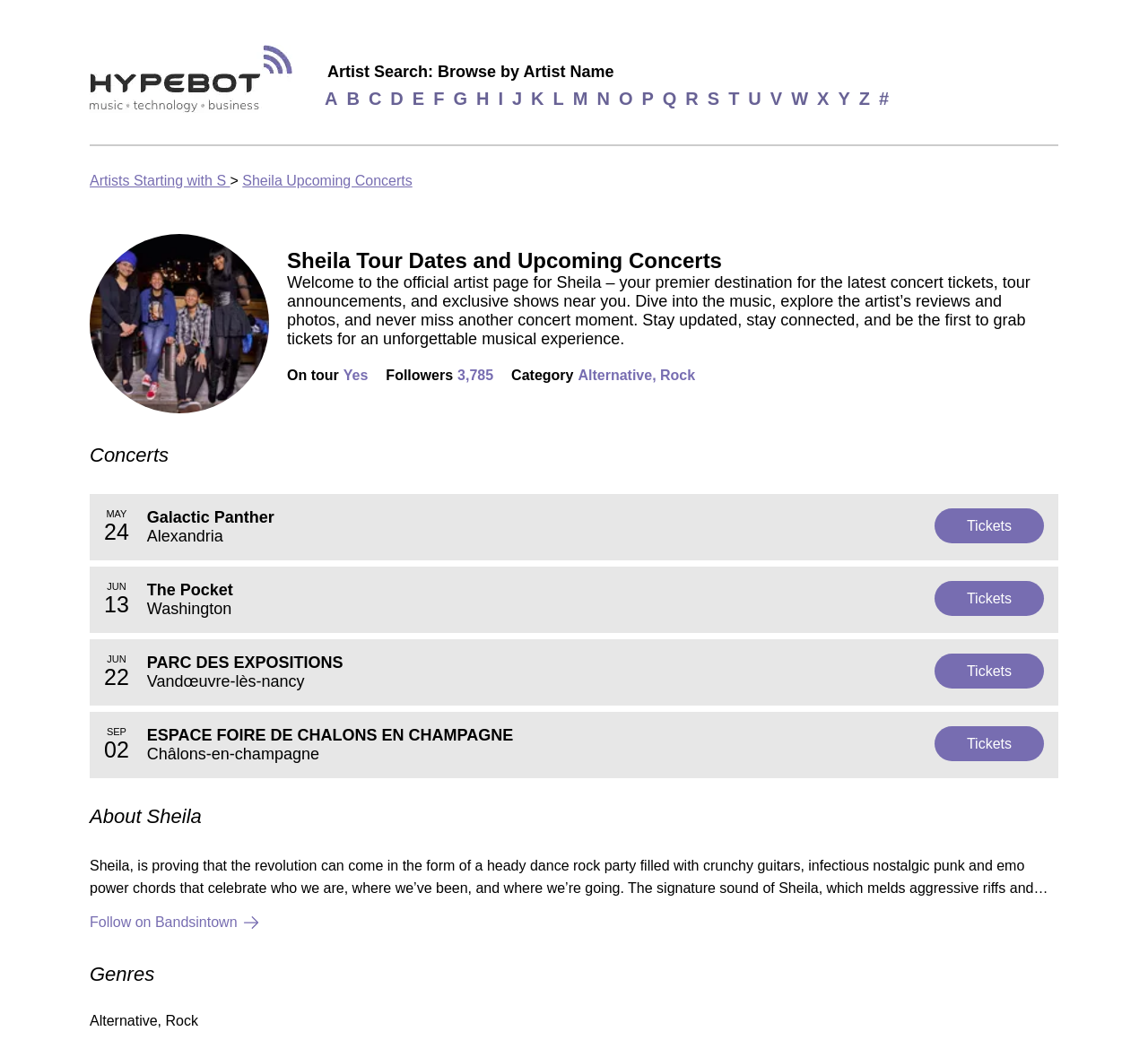Give a one-word or one-phrase response to the question:
How many followers does Sheila have?

3,785